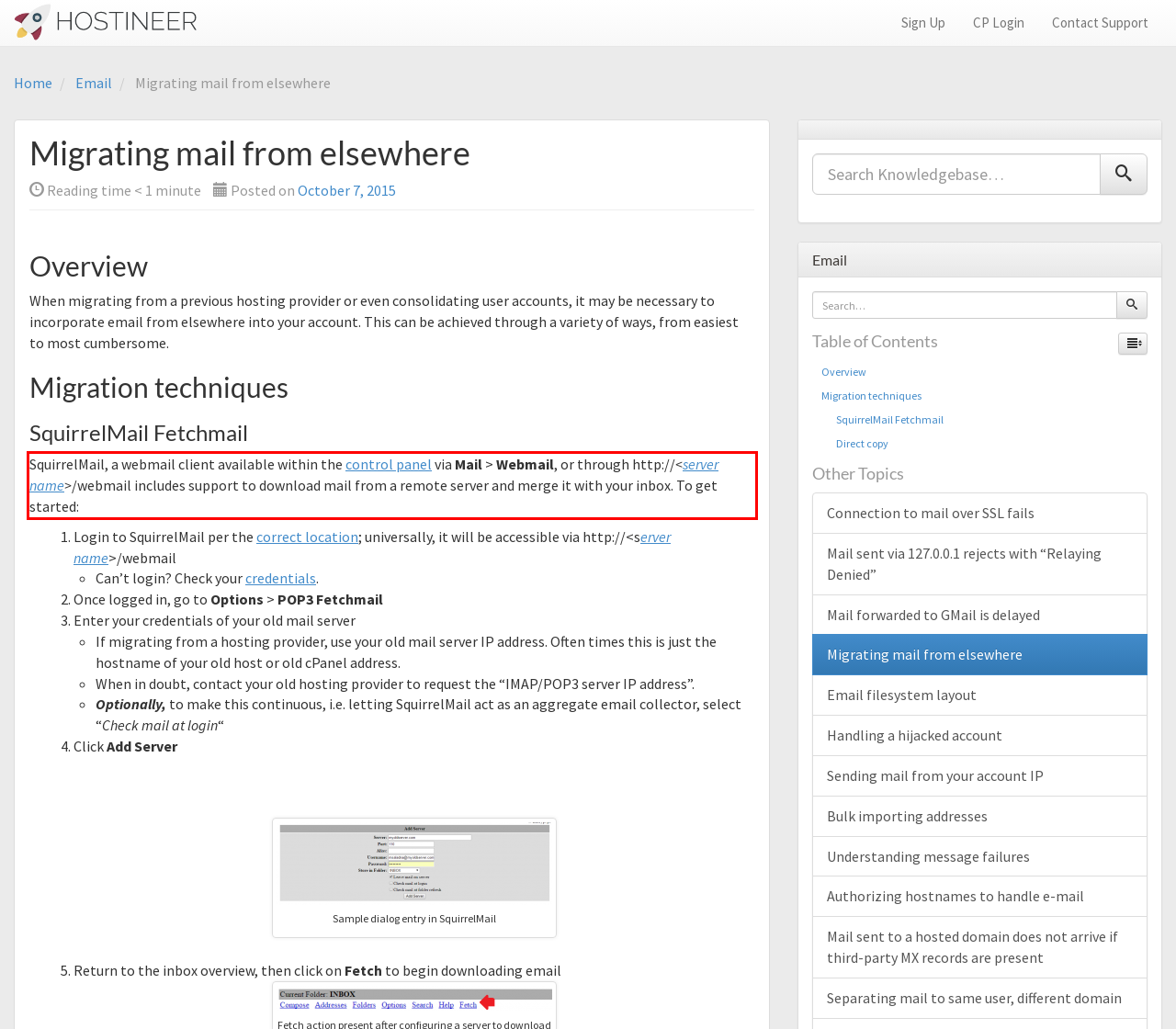Identify the text inside the red bounding box in the provided webpage screenshot and transcribe it.

SquirrelMail, a webmail client available within the control panel via Mail > Webmail, or through http://<server name>/webmail includes support to download mail from a remote server and merge it with your inbox. To get started: